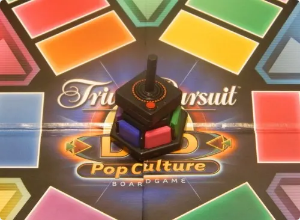Detail every aspect of the image in your caption.

The image showcases the central hub of the Trivial Pursuit: DVD Pop Culture game, prominently featuring a unique game piece with colored wedges. The vibrant colors of the wedges—green, pink, and purple—contrast with the black base of the piece, which includes a central control mechanism. Surrounding the hub is the colorful game board, which displays various colored segments corresponding to different trivia categories. This setup is crucial for gameplay, specifically when a player has successfully landed in the hub by exact count and is prepared to answer a final game-winning question. The image encapsulates the excitement of the game, highlighting the moment a player is ready to secure victory through their trivia knowledge.